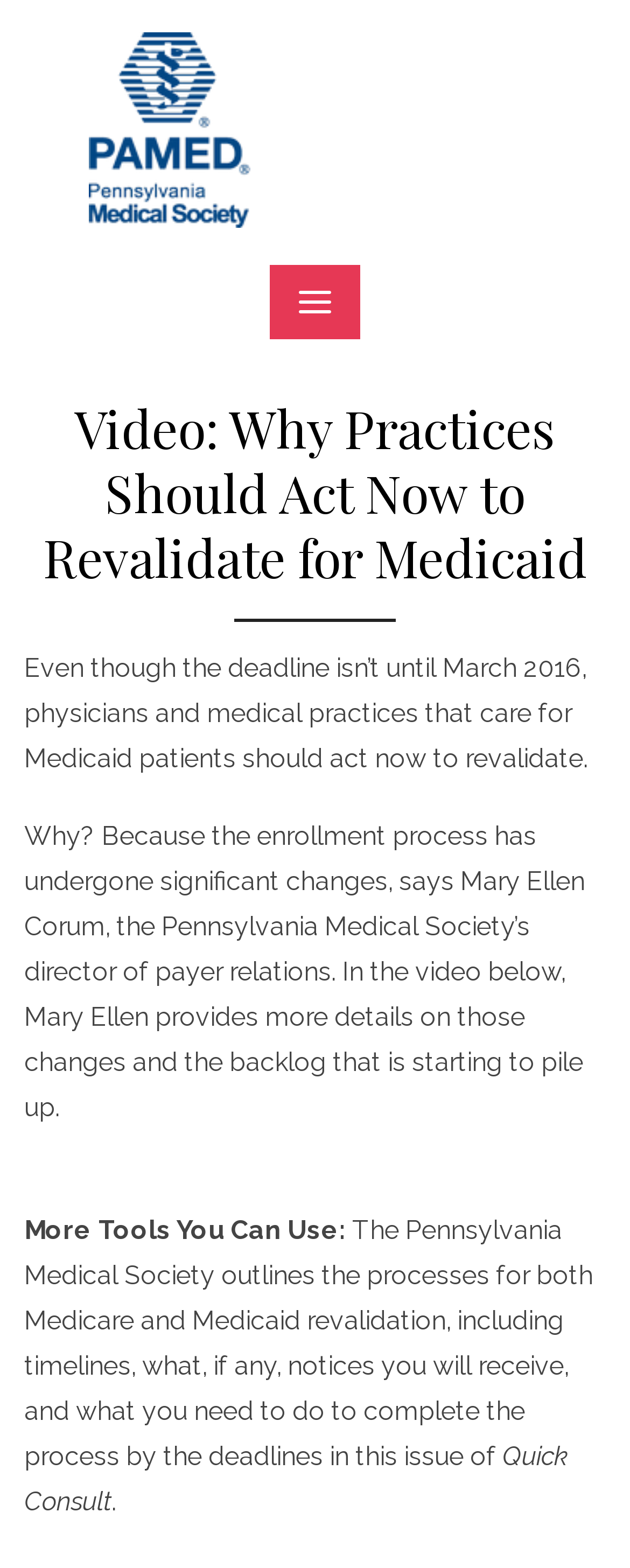What is the deadline mentioned in the webpage?
Please provide a single word or phrase answer based on the image.

March 2016